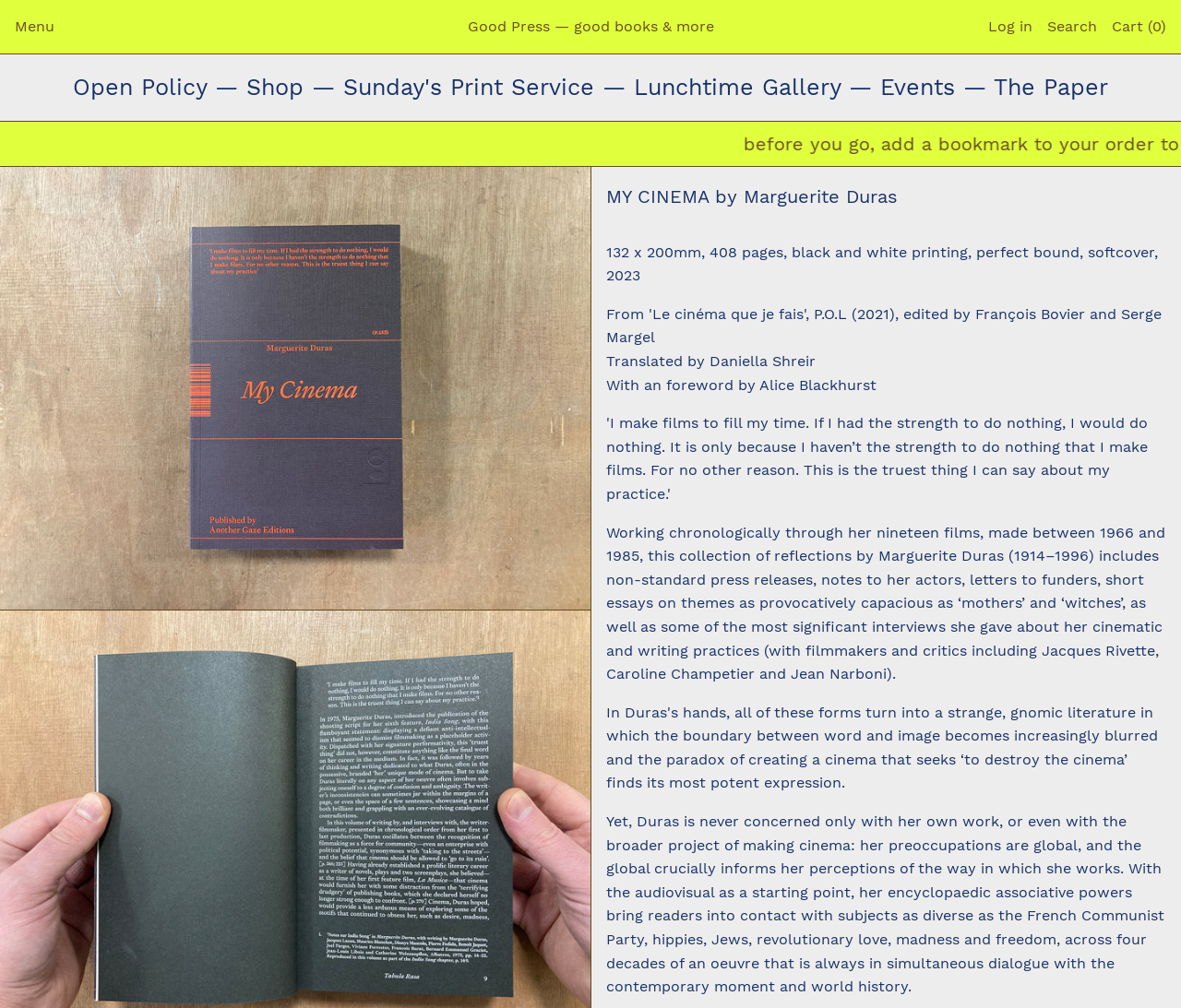Reply to the question with a single word or phrase:
Who translated the book?

Daniella Shreir